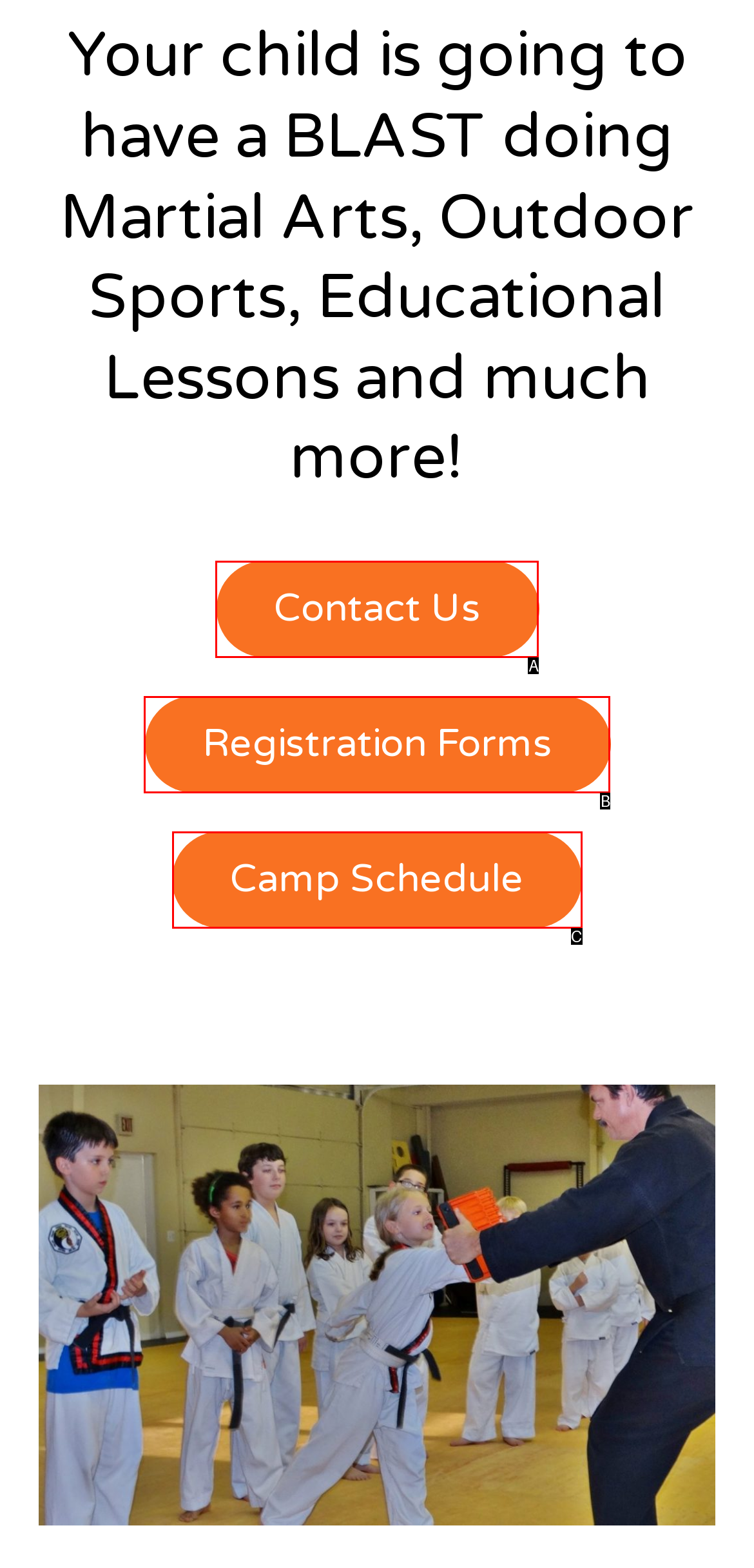Based on the element description: Registration Forms, choose the best matching option. Provide the letter of the option directly.

B